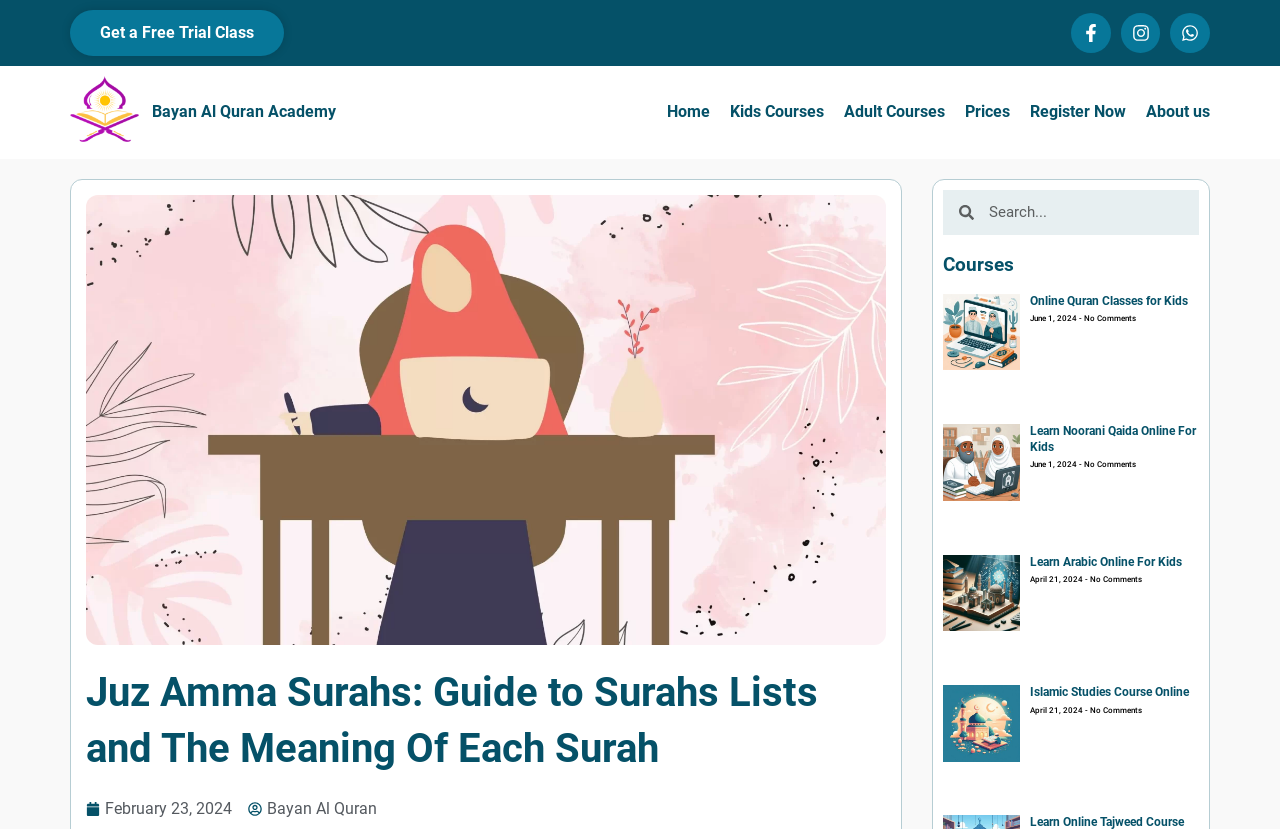What is the purpose of the 'Get a Free Trial Class' link?
Please provide a comprehensive answer based on the contents of the image.

I inferred the purpose of the link by its text content and its position on the webpage. The link is placed prominently at the top of the page, suggesting that it is an important call-to-action. The text 'Get a Free Trial Class' implies that clicking the link will allow users to register for a free trial class.